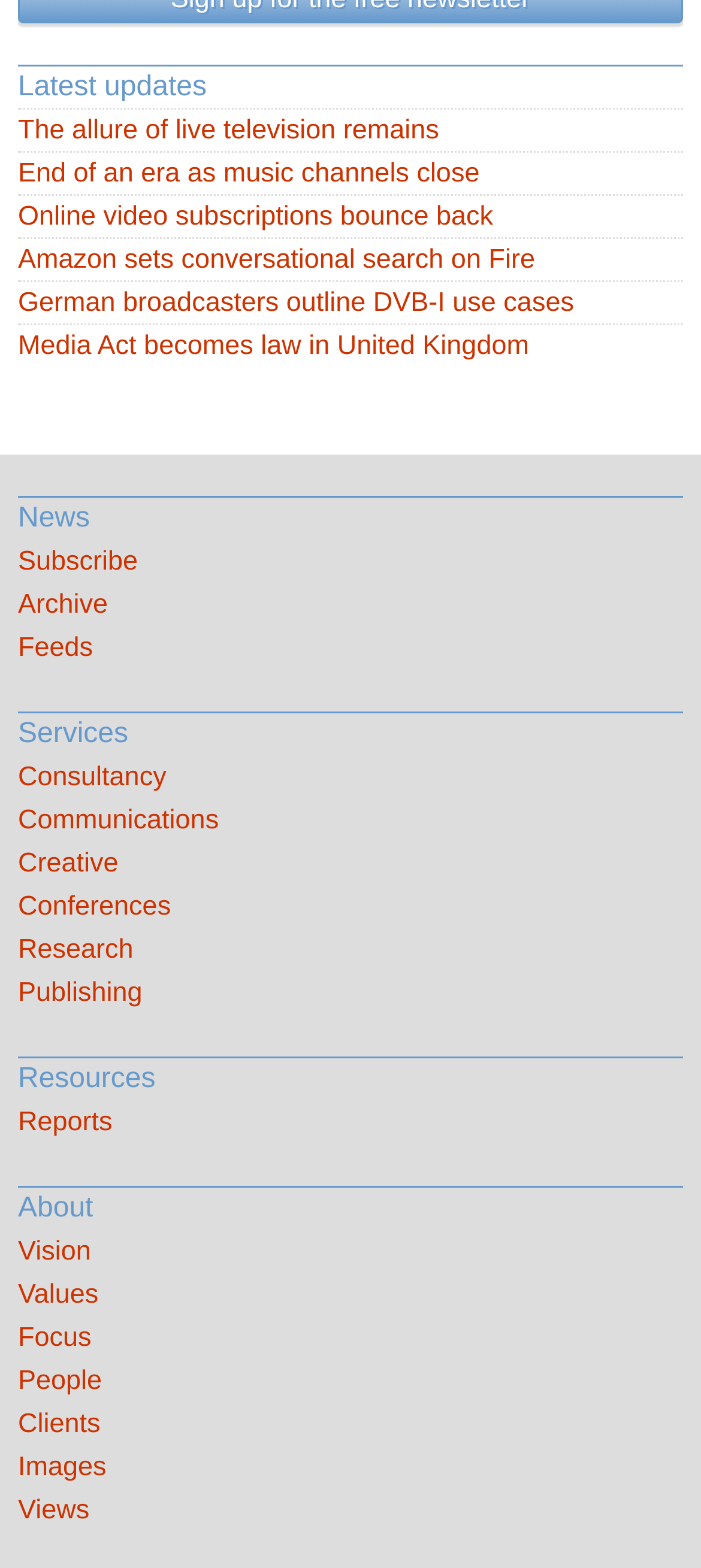Given the element description, predict the bounding box coordinates in the format (top-left x, top-left y, bottom-right x, bottom-right y). Make sure all values are between 0 and 1. Here is the element description: Online video subscriptions bounce back

[0.026, 0.125, 0.974, 0.153]